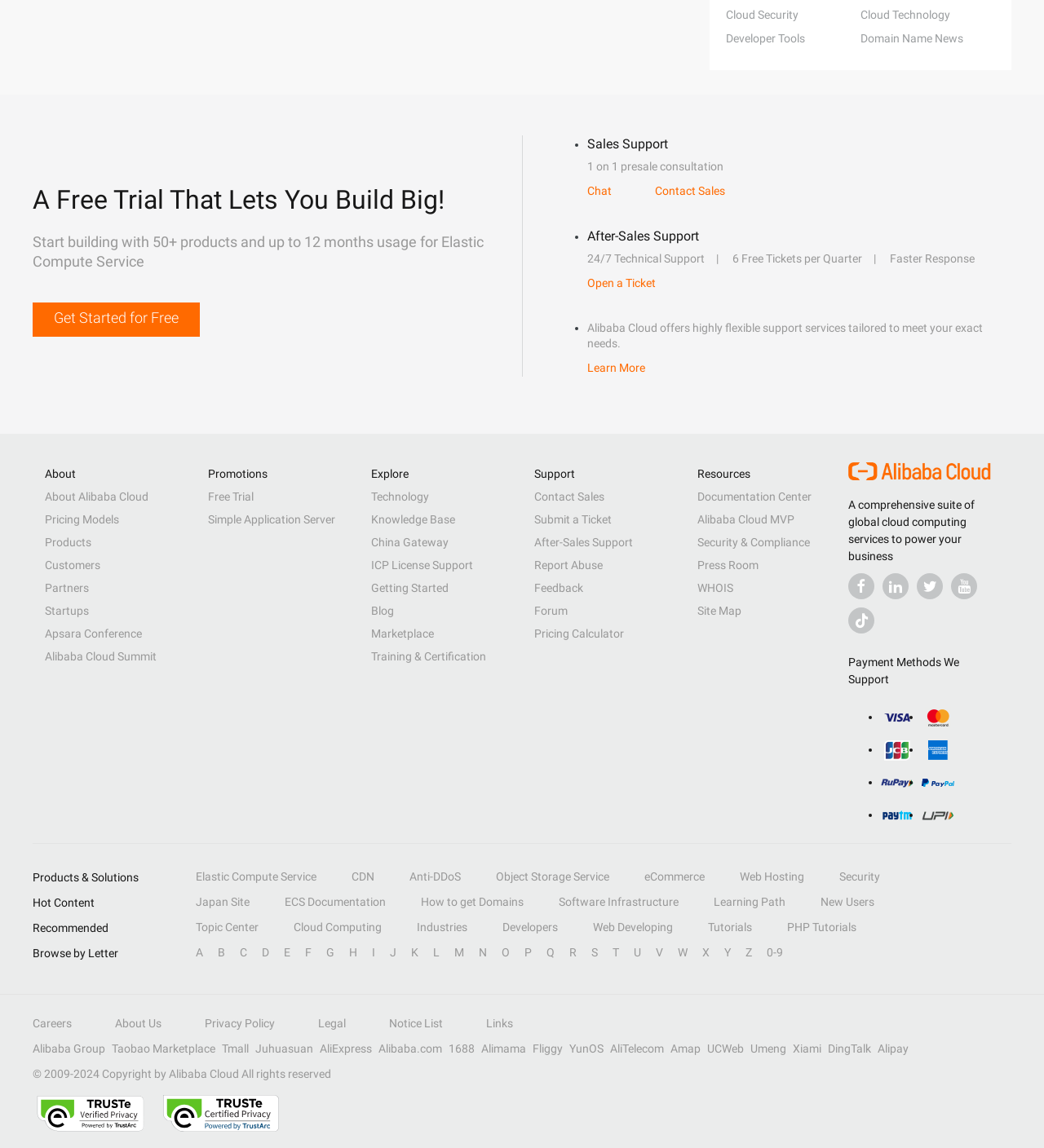What is the main offer of the free trial?
Examine the webpage screenshot and provide an in-depth answer to the question.

The main offer of the free trial is to build big with 50+ products and up to 12 months usage for Elastic Compute Service, as stated in the StaticText element with ID 701.